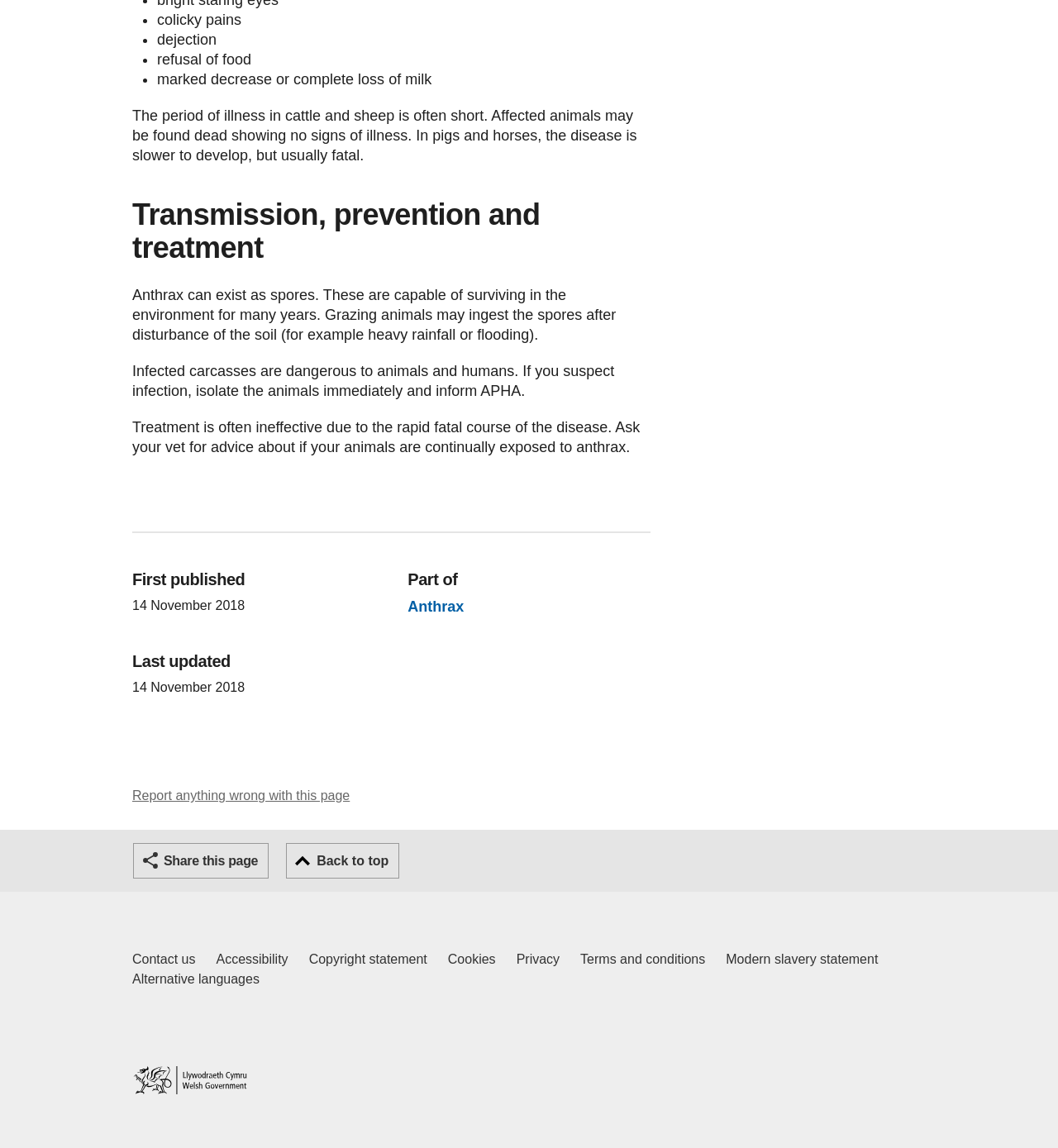What are the symptoms of anthrax in cattle and sheep?
Could you answer the question in a detailed manner, providing as much information as possible?

Based on the webpage, it is mentioned that 'The period of illness in cattle and sheep is often short. Affected animals may be found dead showing no signs of illness.' This indicates that the symptoms of anthrax in cattle and sheep are a short period of illness, which may not even be noticeable, and ultimately leading to death.